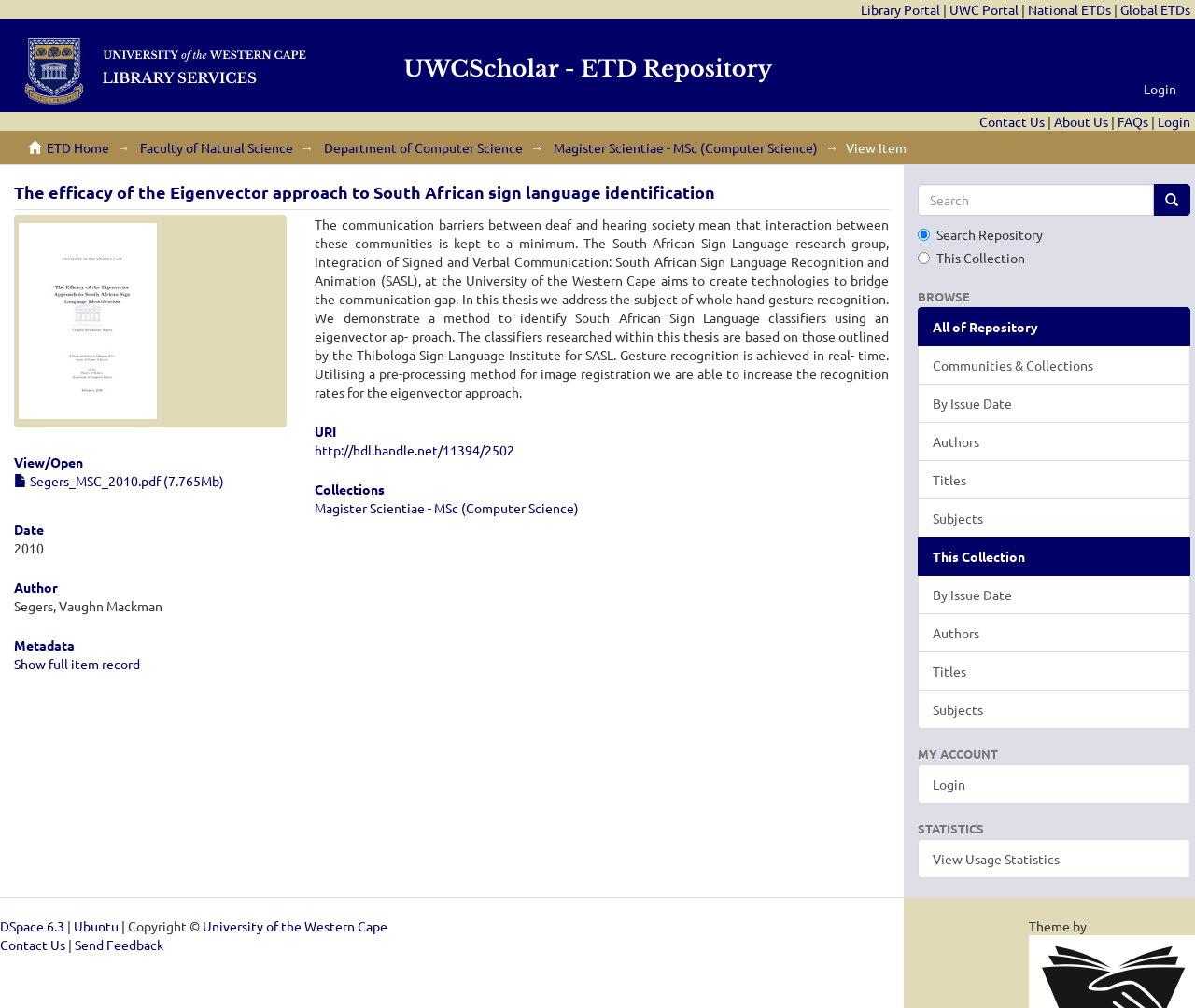Describe every aspect of the webpage in a detailed manner.

This webpage is about a research thesis titled "The efficacy of the Eigenvector approach to South African sign language identification". At the top, there are several links to different portals, including the Library Portal, UWC Portal, National ETDs, and Global ETDs. Below these links, there is a search bar with a "Go" button and two radio options to search the repository or a specific collection.

On the left side, there is a navigation menu with several sections, including "BROWSE", "MY ACCOUNT", and "STATISTICS". Under "BROWSE", there are links to browse by communities and collections, issue date, authors, titles, and subjects. Under "MY ACCOUNT", there is a link to log in. Under "STATISTICS", there is a link to view usage statistics.

The main content of the page is about the thesis, which includes a heading, a thumbnail image, and a description of the research. The description explains that the thesis aims to bridge the communication gap between deaf and hearing societies by creating technologies to recognize South African Sign Language classifiers using an eigenvector approach. The research demonstrates a method to identify whole hand gestures in real-time.

Below the description, there are several links to related information, including the author's name, metadata, and a URI. There is also a link to view the full item record.

At the bottom of the page, there are links to the University of the Western Cape, contact information, and a link to send feedback. There is also a theme credit and a copyright notice.